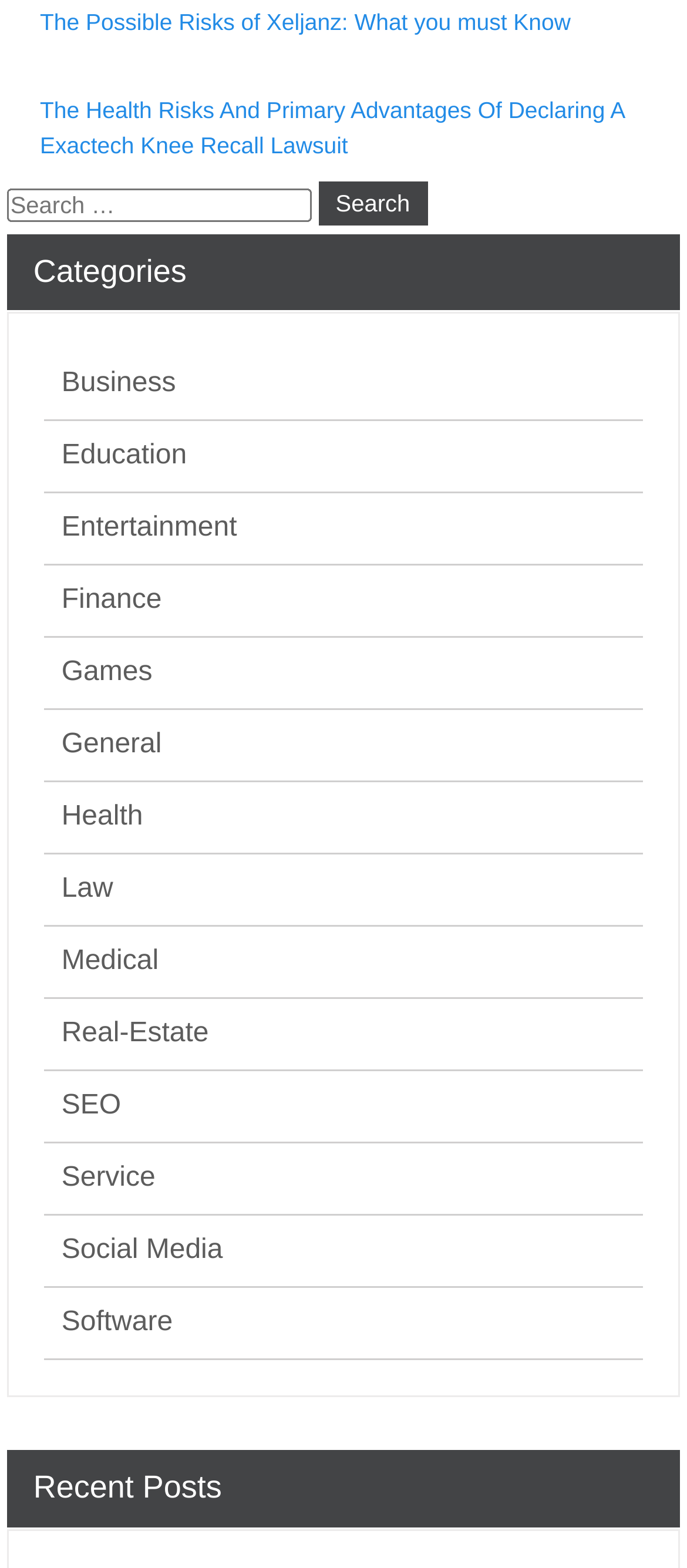What is the function of the button next to the search box?
Use the information from the image to give a detailed answer to the question.

The button next to the search box is labeled 'Search', which implies that it is used to submit the search query entered in the search box and retrieve relevant results.